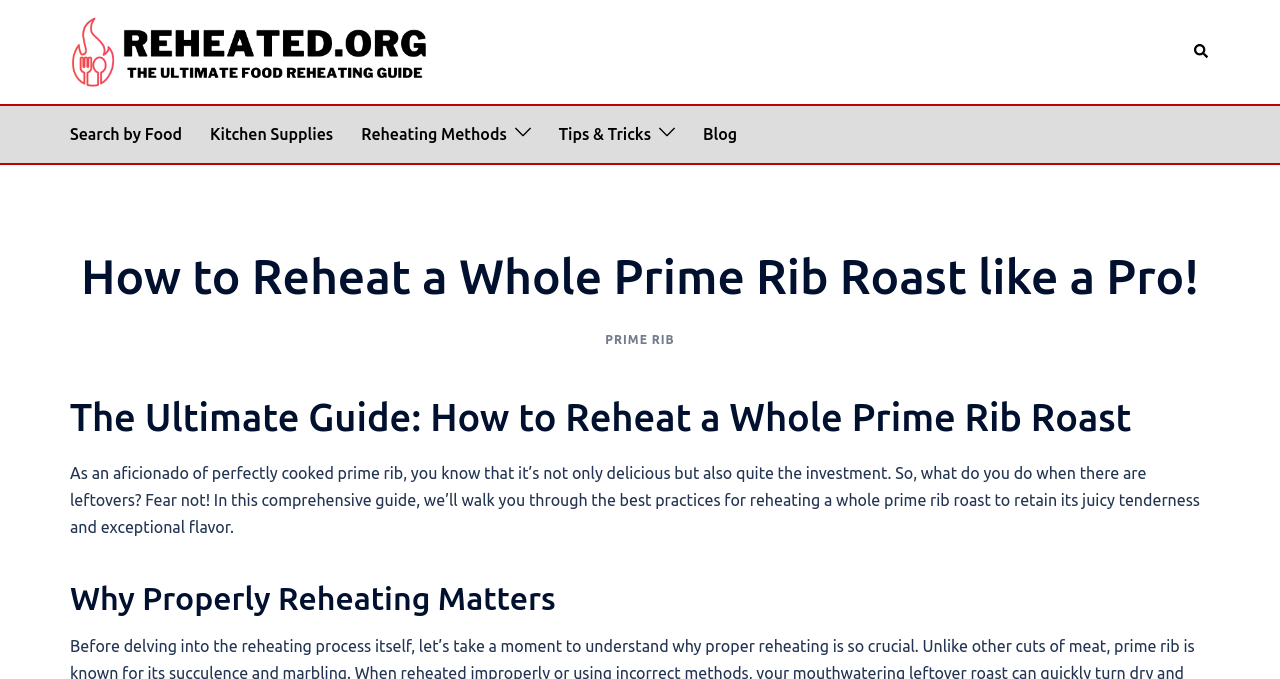Determine the bounding box coordinates of the clickable region to execute the instruction: "go to Reheated.org homepage". The coordinates should be four float numbers between 0 and 1, denoted as [left, top, right, bottom].

[0.055, 0.061, 0.336, 0.087]